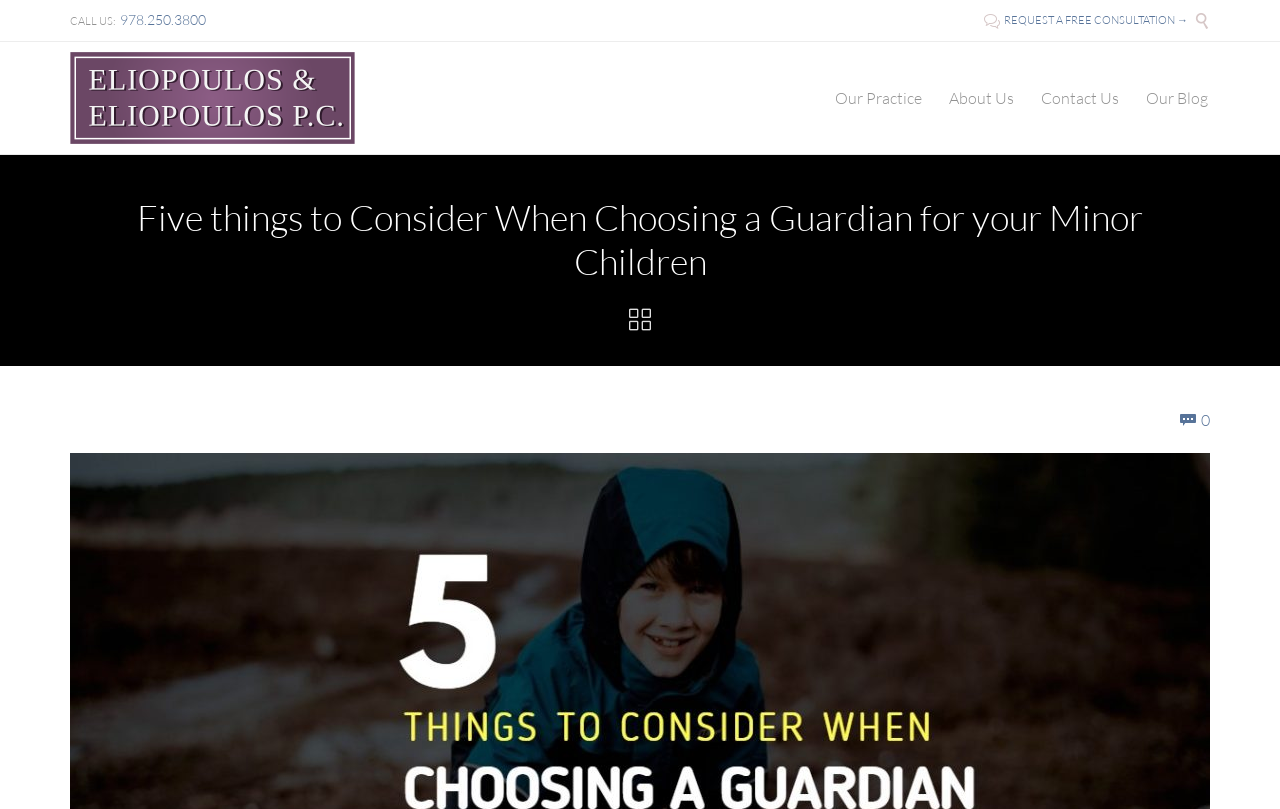Identify the bounding box for the described UI element. Provide the coordinates in (top-left x, top-left y, bottom-right x, bottom-right y) format with values ranging from 0 to 1: 978.250.3800

[0.094, 0.017, 0.161, 0.035]